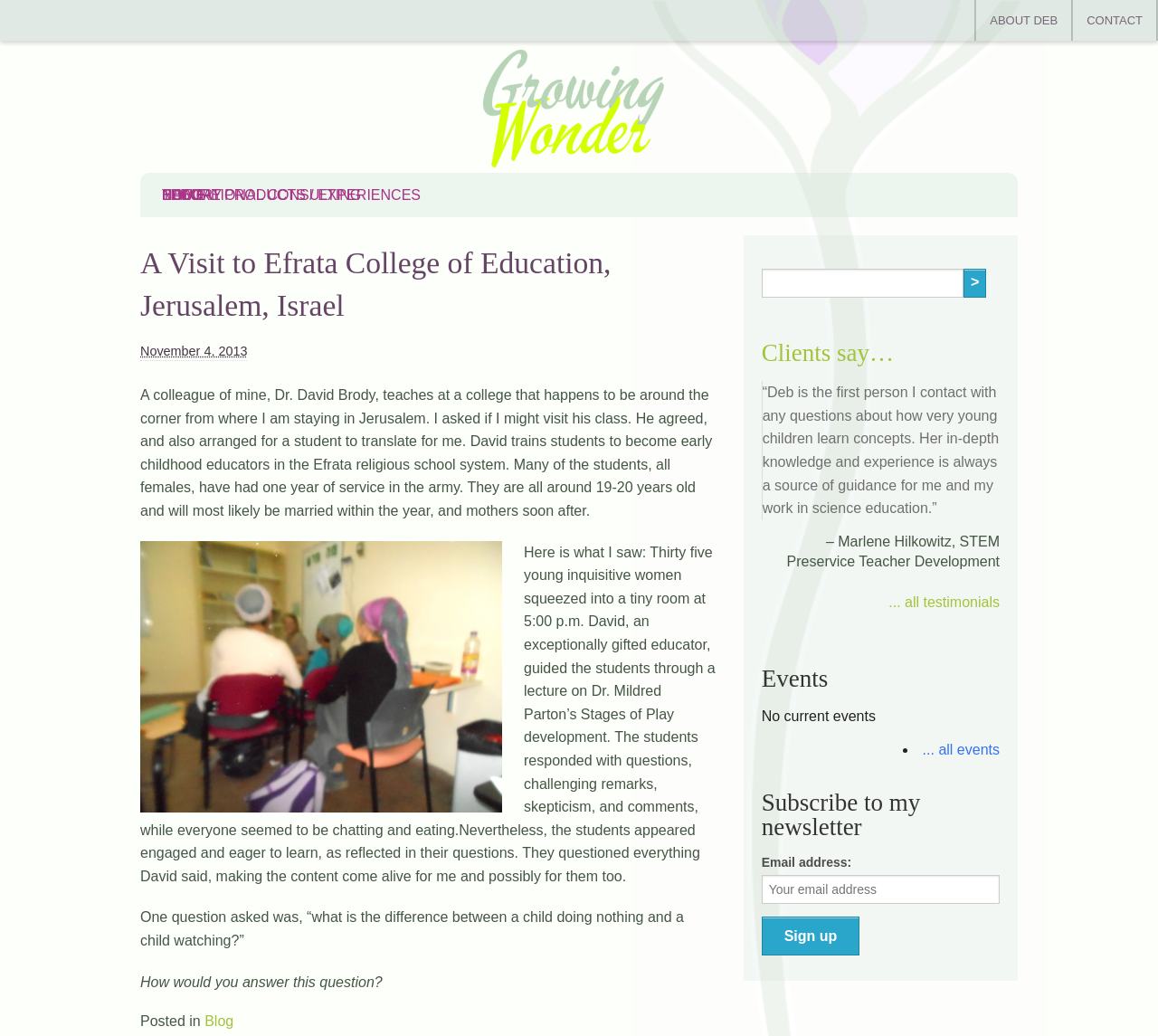Locate the bounding box coordinates of the area that needs to be clicked to fulfill the following instruction: "View the details of Lhong Fai". The coordinates should be in the format of four float numbers between 0 and 1, namely [left, top, right, bottom].

None